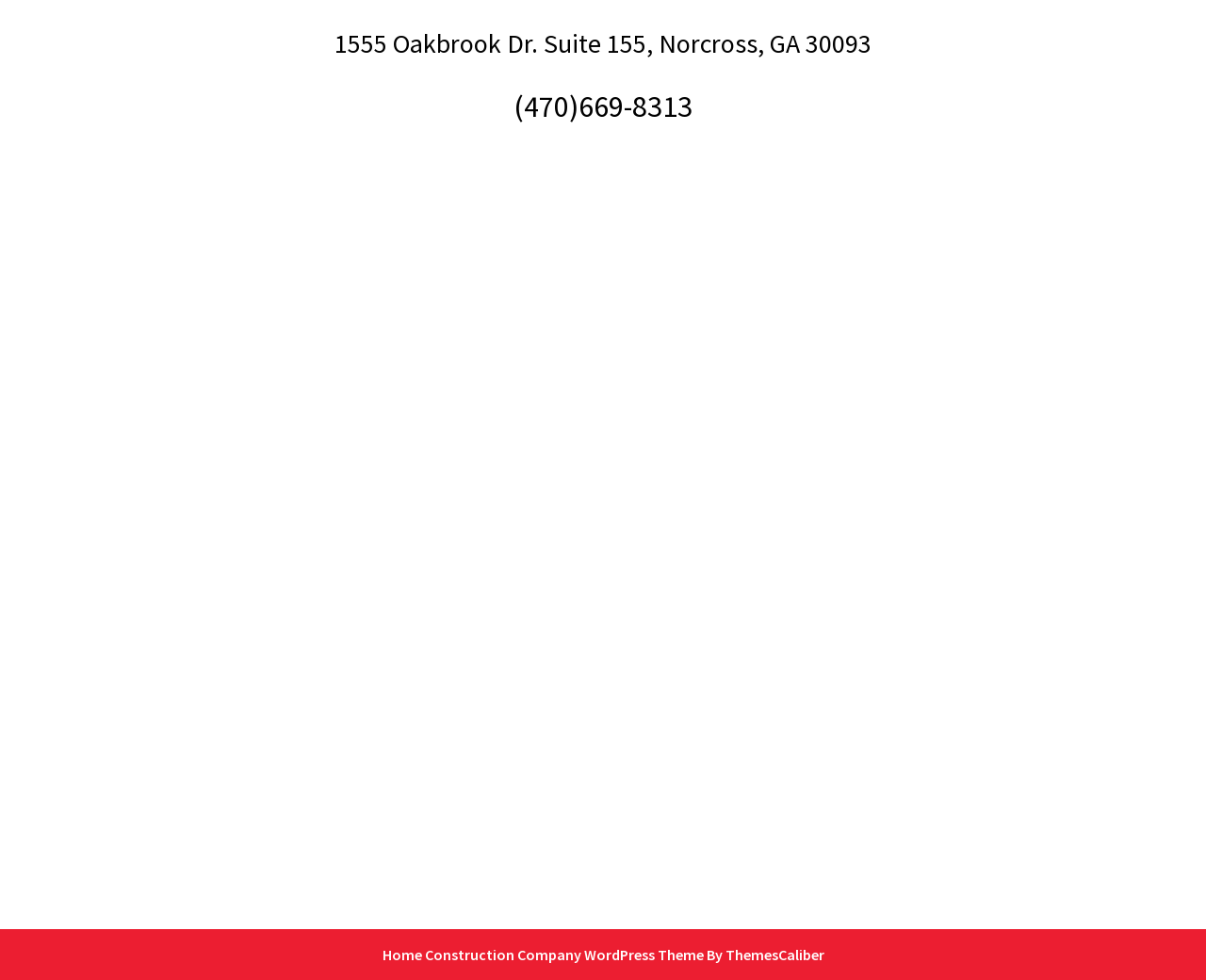Locate the bounding box coordinates of the UI element described by: "Home Construction Company WordPress Theme". Provide the coordinates as four float numbers between 0 and 1, formatted as [left, top, right, bottom].

[0.317, 0.964, 0.583, 0.984]